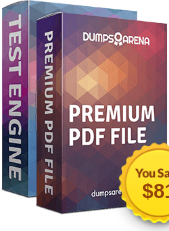Please give a one-word or short phrase response to the following question: 
What is the purpose of the study materials provided by DumpsArena?

To help users prepare for exams